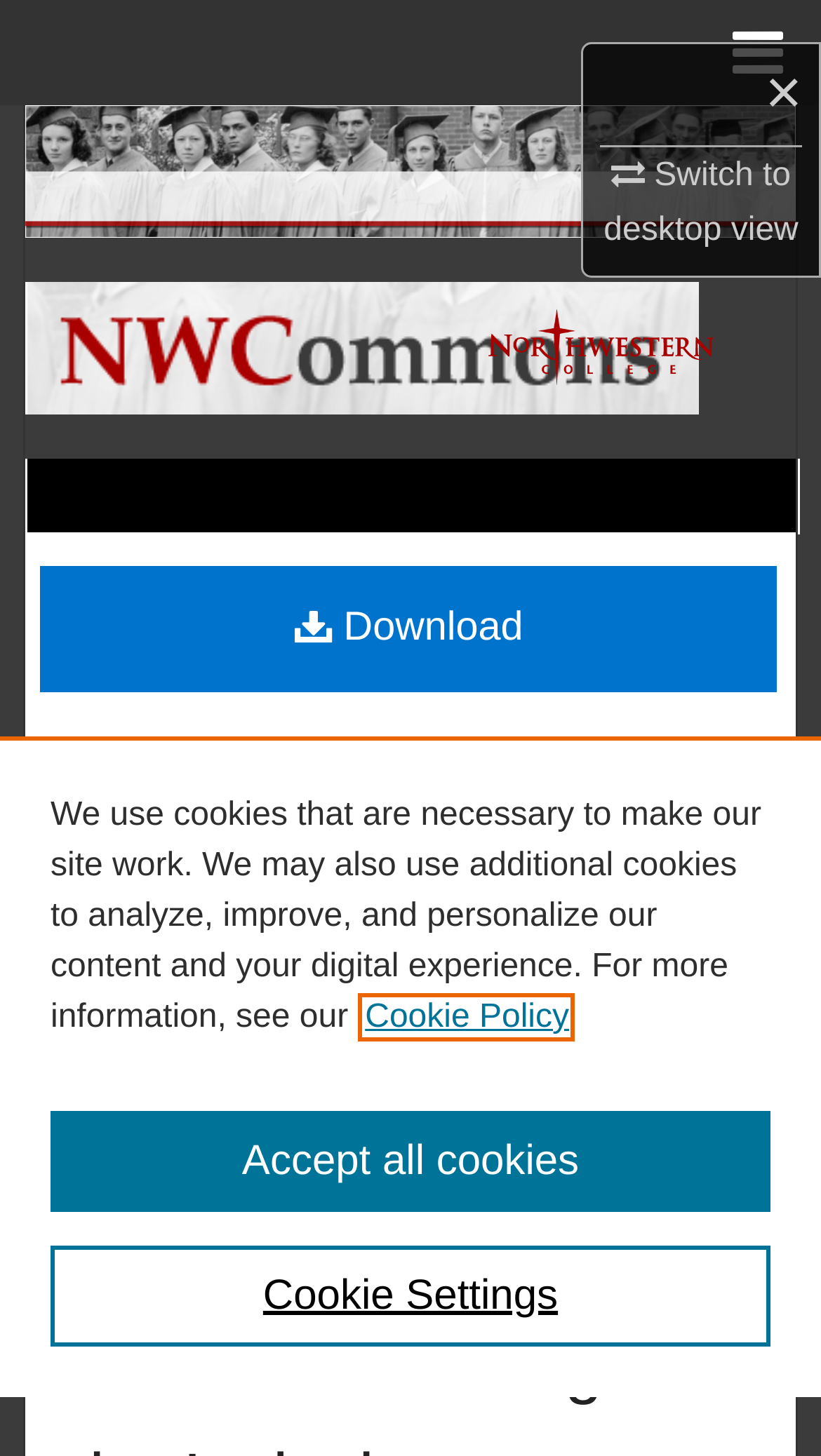Generate a detailed explanation of the webpage's features and information.

This webpage appears to be a research paper titled "Peer Modeling vs. Teacher Modeling for the Inclusive Preschool Classroom" by Joshalyn Loutsch. At the top left corner, there is a logo and a link to "NWCommons". On the top right corner, there are several links, including "≡ Menu", which is likely a dropdown menu. Below the logo, there is a navigation breadcrumb trail showing the path "Home > Departments > EDUCATION > EDUCATION_MASTERS > 208".

The main content of the page is divided into sections. The first section is a heading that reads "MASTER'S THESES & CAPSTONE PROJECTS". Below this heading, there is a link to the same title. The next section is a heading that reads "Peer Modeling vs. Teacher Modeling for the Inclusive Preschool Classroom", which is the title of the research paper. Below this heading, there is a link to the same title.

The author of the paper, Joshalyn Loutsch, is listed below the title. There is also a "Download" link on the top right side of the page. At the bottom of the page, there is a cookie banner with a privacy alert dialog that explains the use of cookies on the site. The dialog has buttons to adjust cookie settings or accept all cookies.